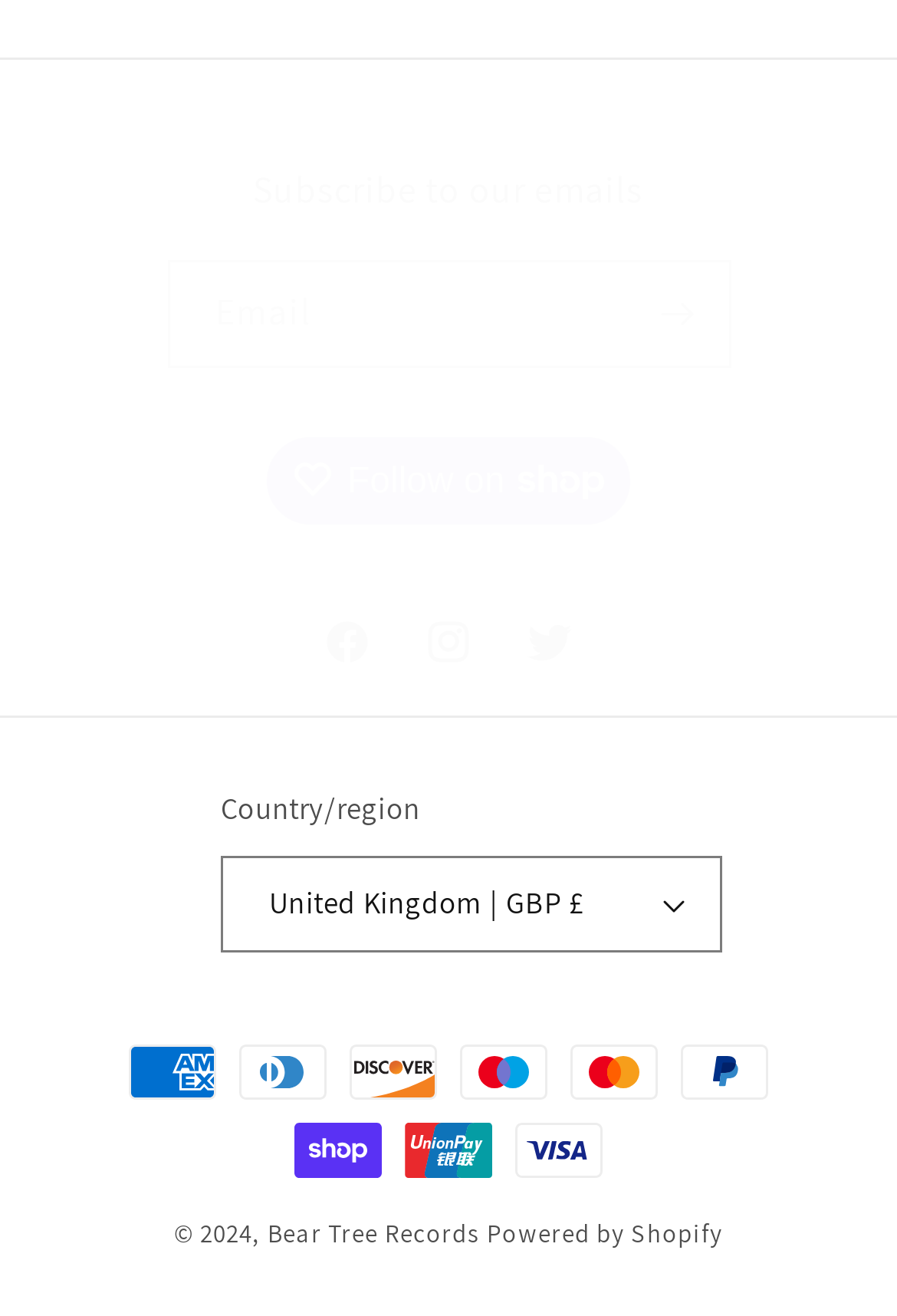Please identify the bounding box coordinates of the element that needs to be clicked to perform the following instruction: "Follow on Shop".

[0.297, 0.333, 0.703, 0.397]